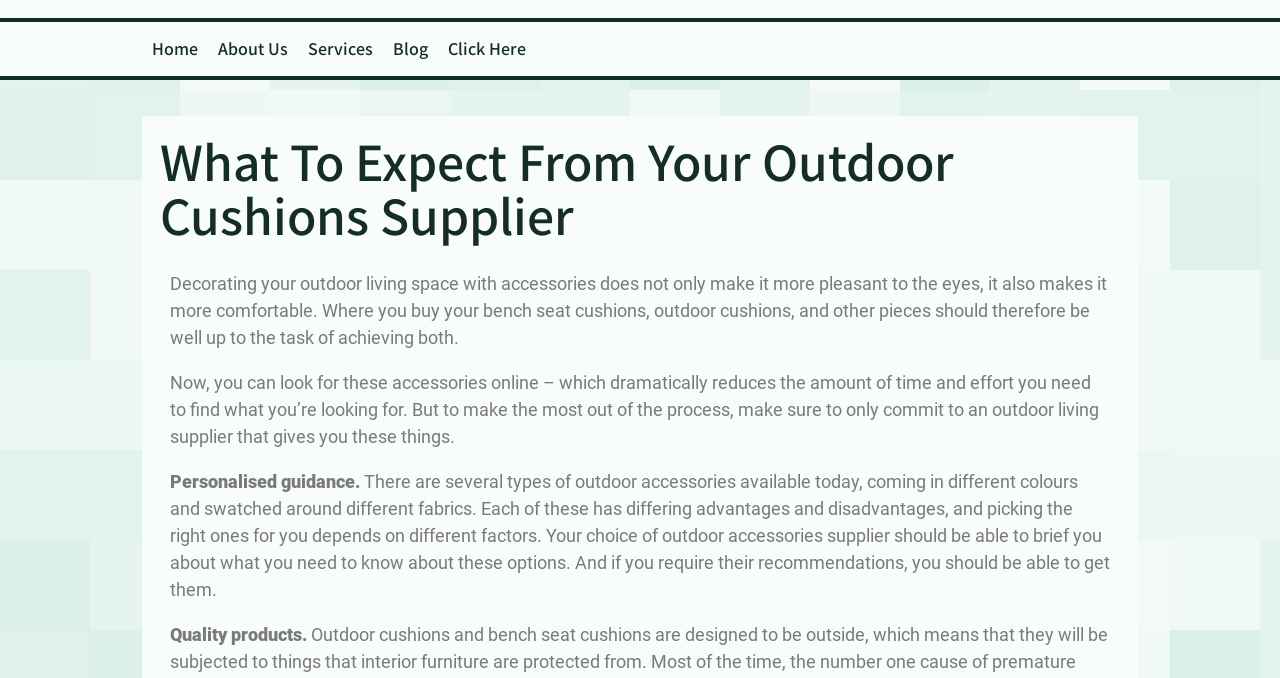From the screenshot, find the bounding box of the UI element matching this description: "Blog". Supply the bounding box coordinates in the form [left, top, right, bottom], each a float between 0 and 1.

[0.299, 0.032, 0.342, 0.118]